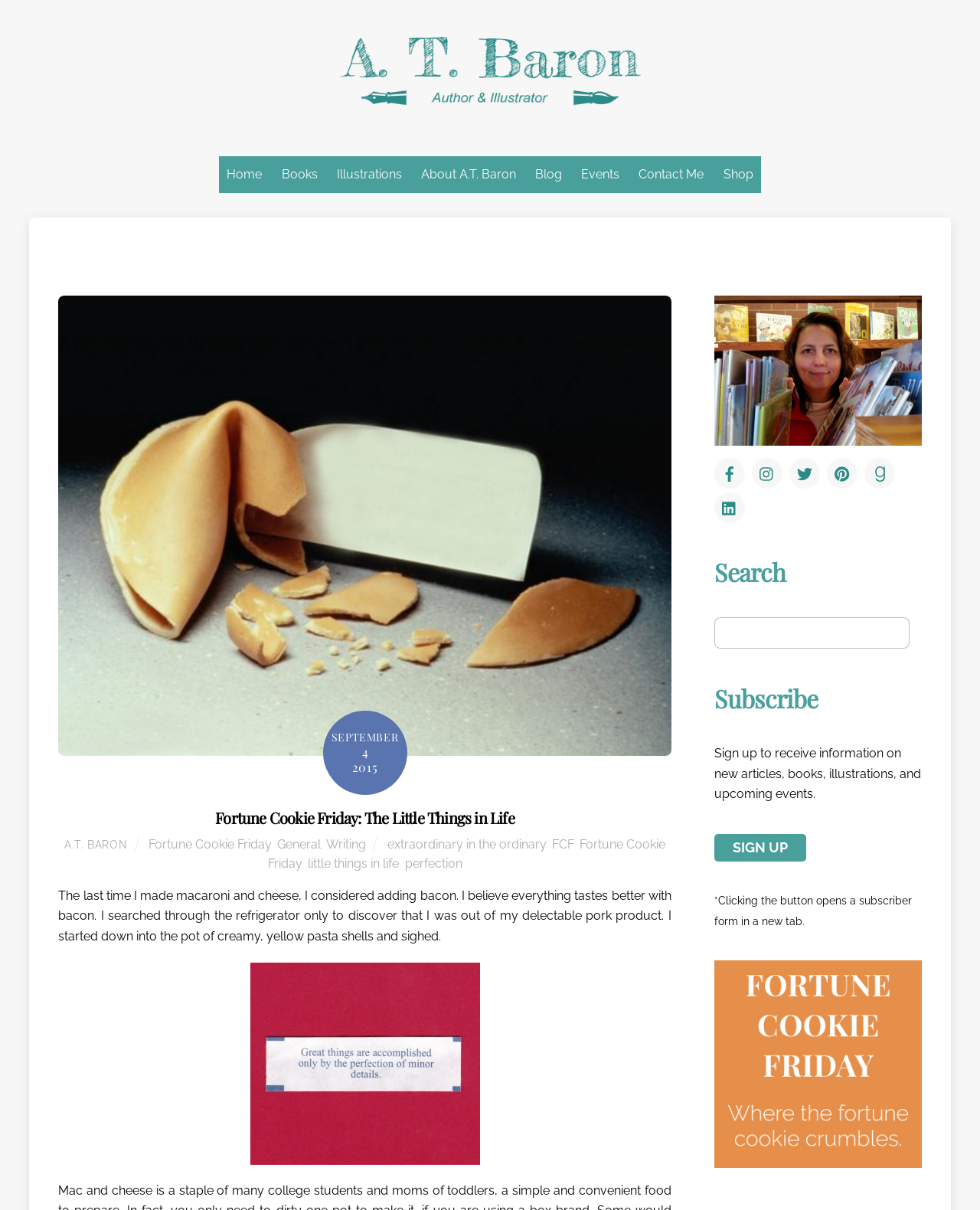Highlight the bounding box coordinates of the region I should click on to meet the following instruction: "Search for something".

[0.729, 0.51, 0.928, 0.536]